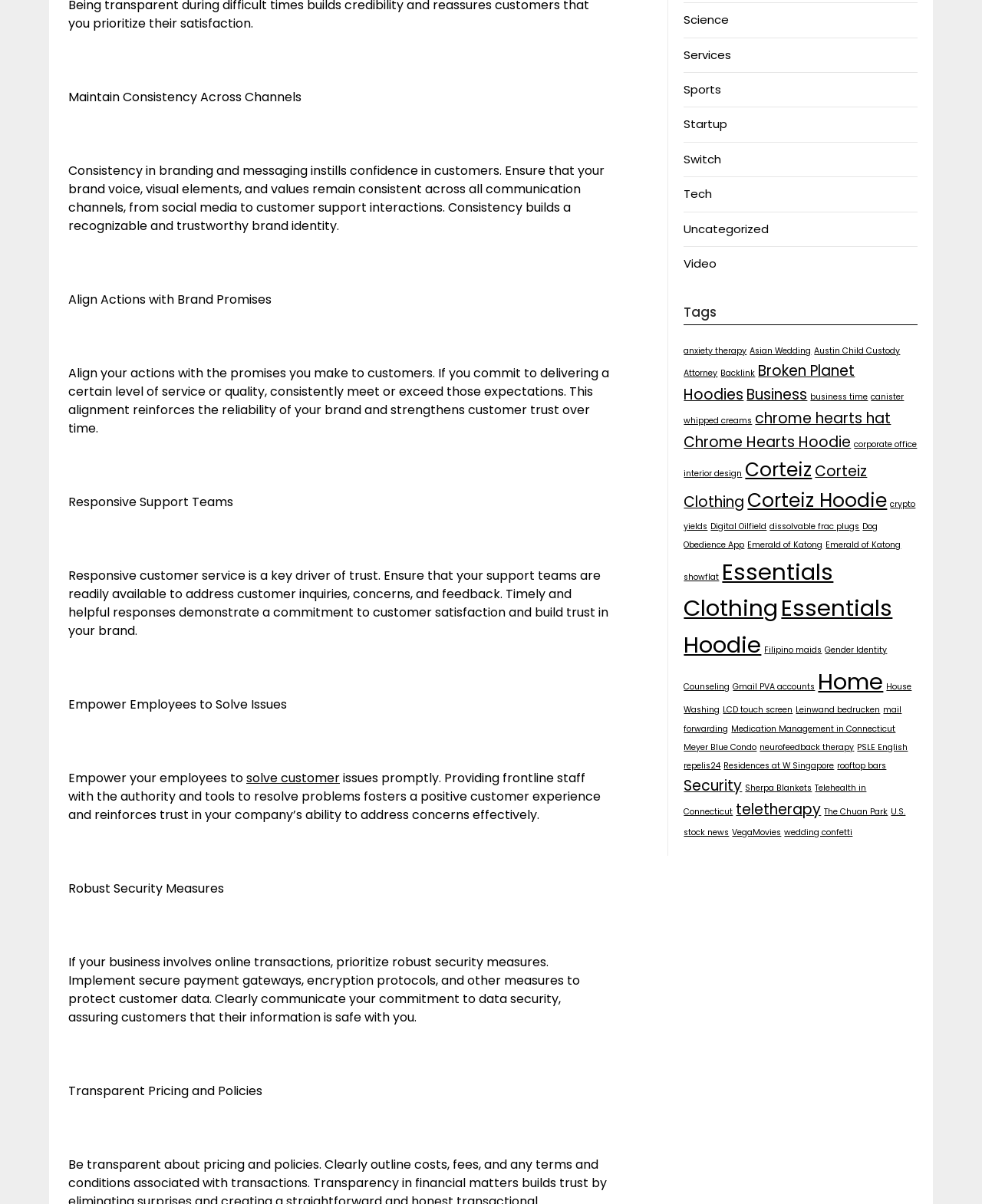Please find the bounding box for the UI element described by: "Telehealth in Connecticut".

[0.696, 0.65, 0.882, 0.679]